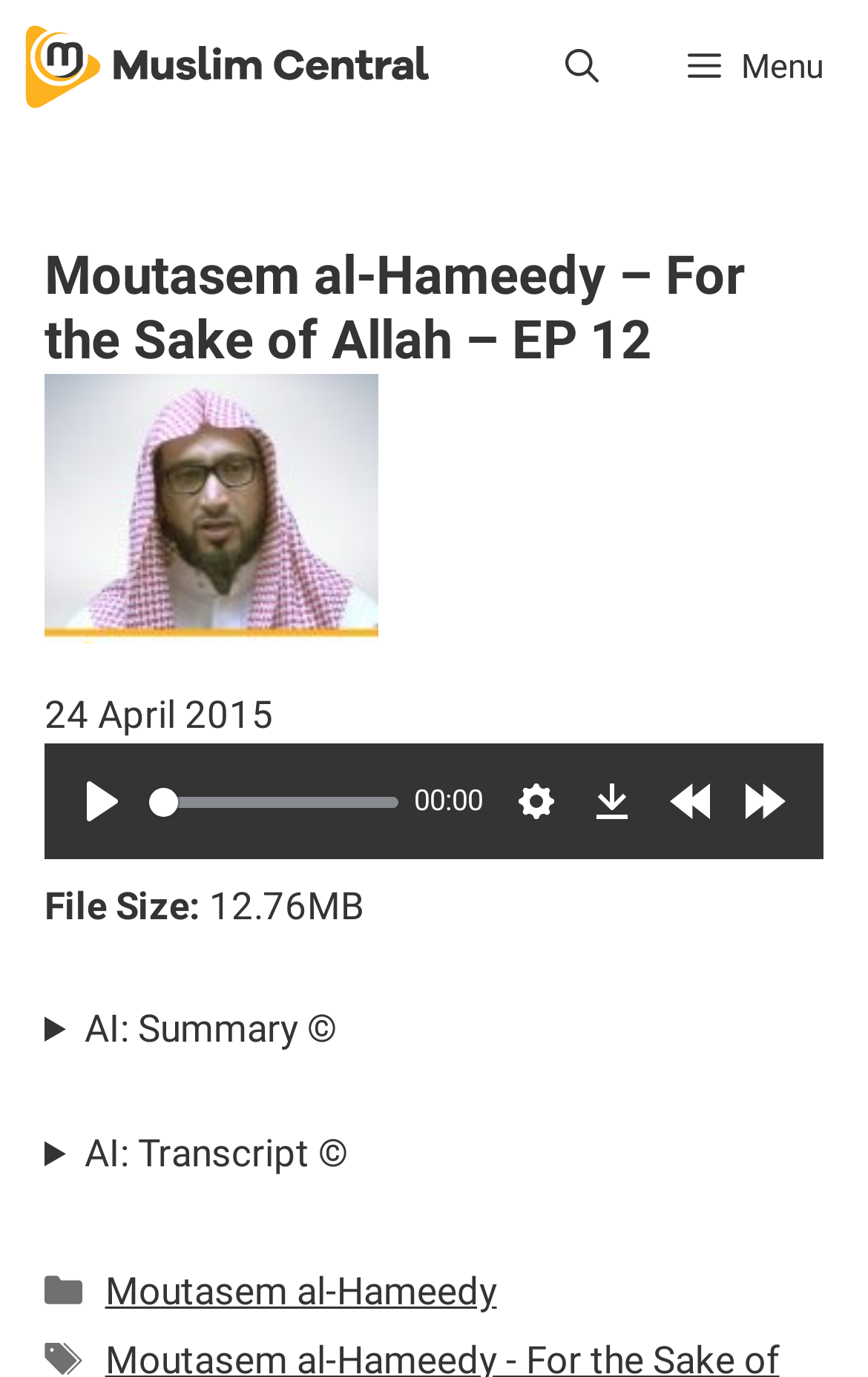What is the speaker's name?
Refer to the image and provide a detailed answer to the question.

The speaker's name can be found in the heading 'Moutasem al-Hameedy – For the Sake of Allah – EP 12' and also in the image description 'Moutasem al-Hameedy'.